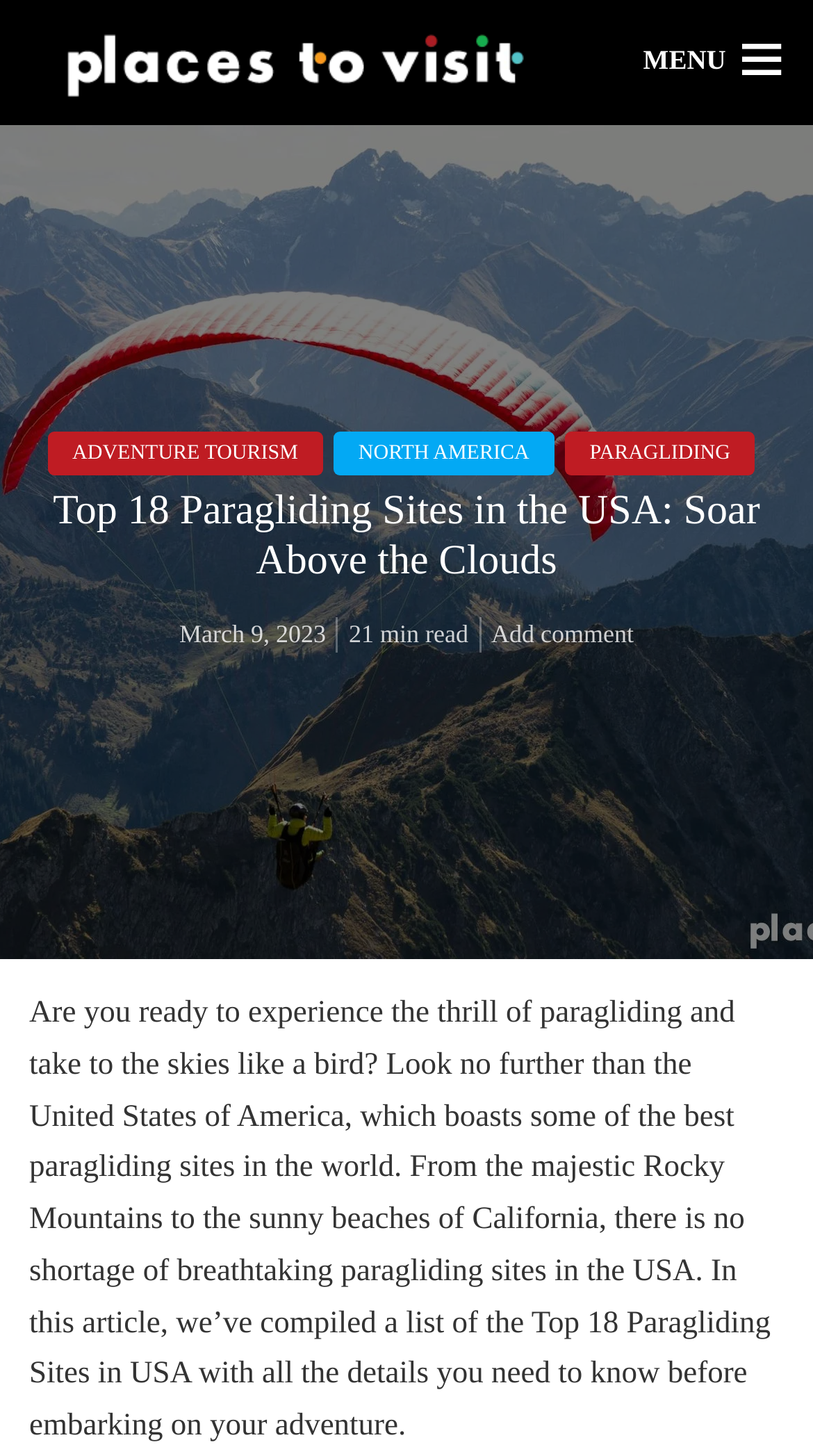Could you identify the text that serves as the heading for this webpage?

Top 18 Paragliding Sites in the USA: Soar Above the Clouds